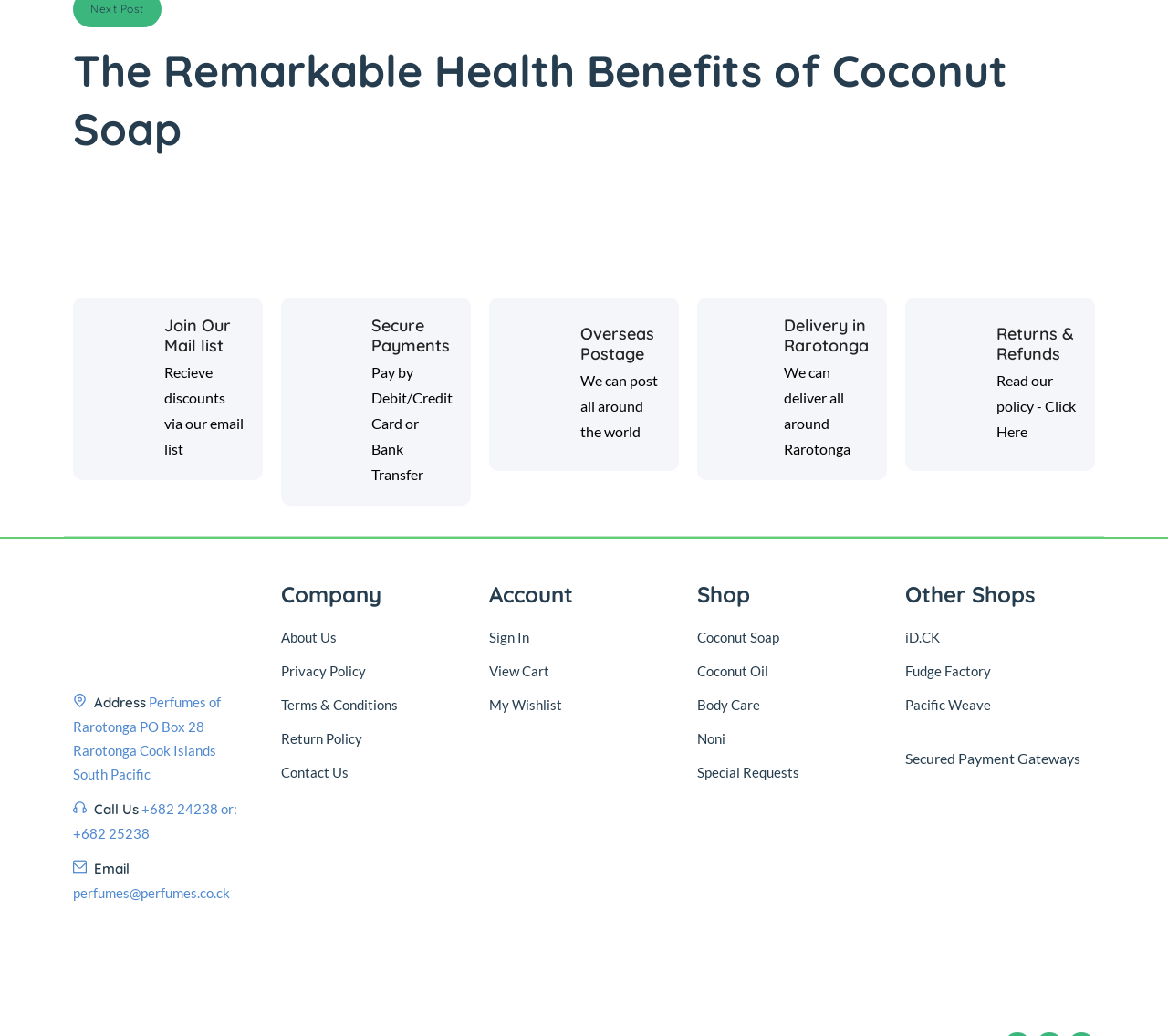Please specify the bounding box coordinates of the clickable section necessary to execute the following command: "View Cart".

[0.419, 0.637, 0.581, 0.658]